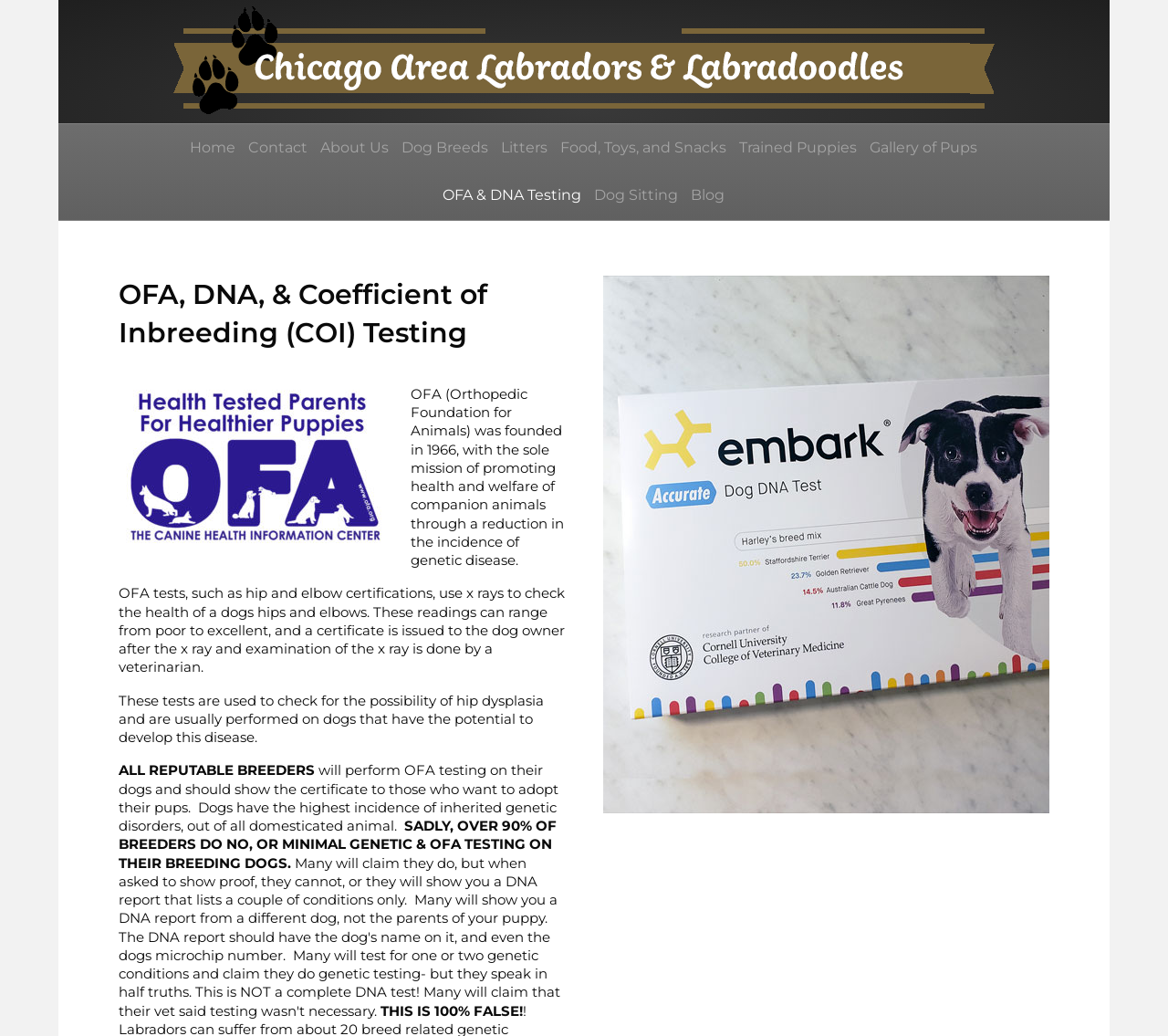Show the bounding box coordinates of the element that should be clicked to complete the task: "Click the 'Contact' link".

[0.209, 0.12, 0.268, 0.166]